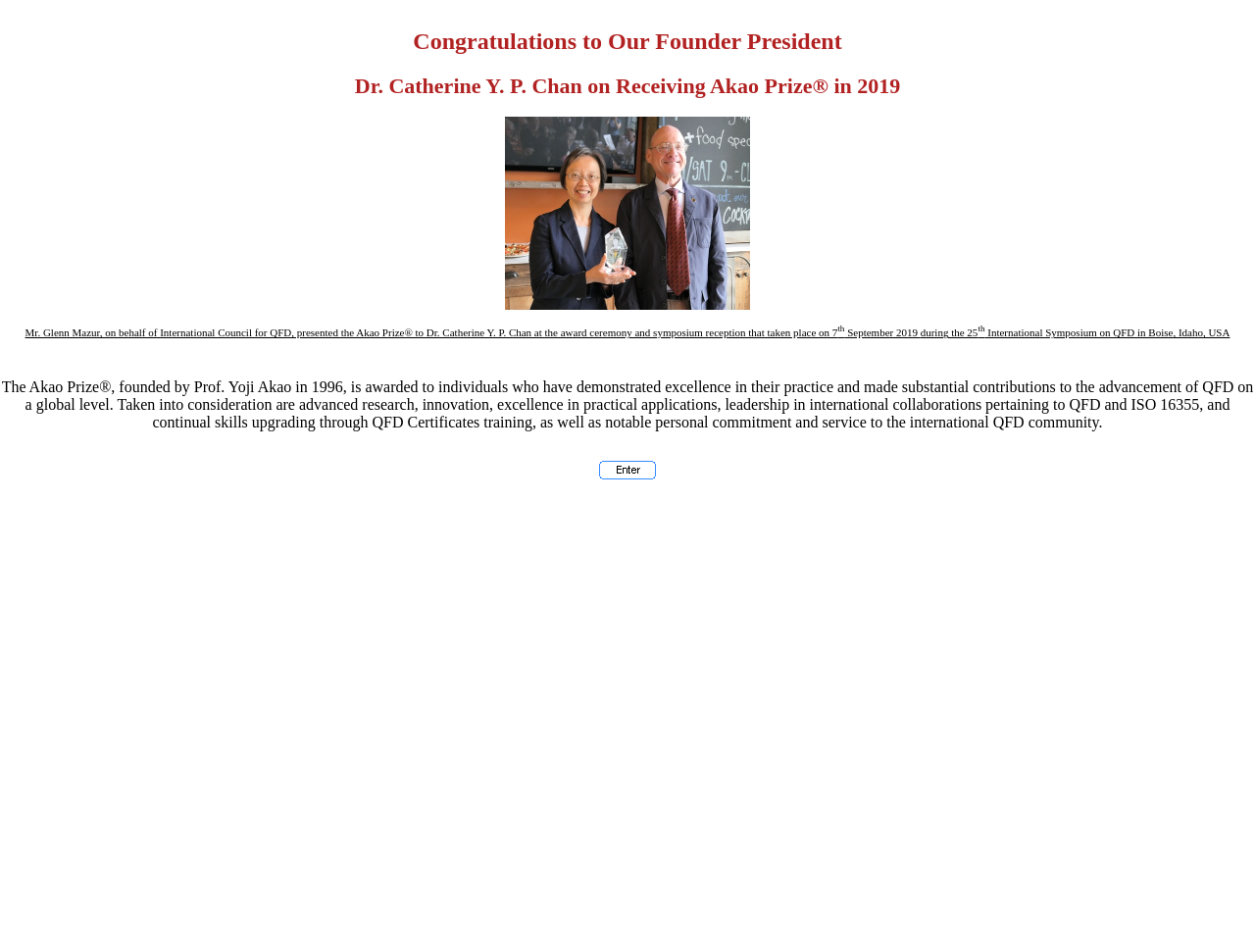Answer the following inquiry with a single word or phrase:
What is the date mentioned in the text?

7th September 2019